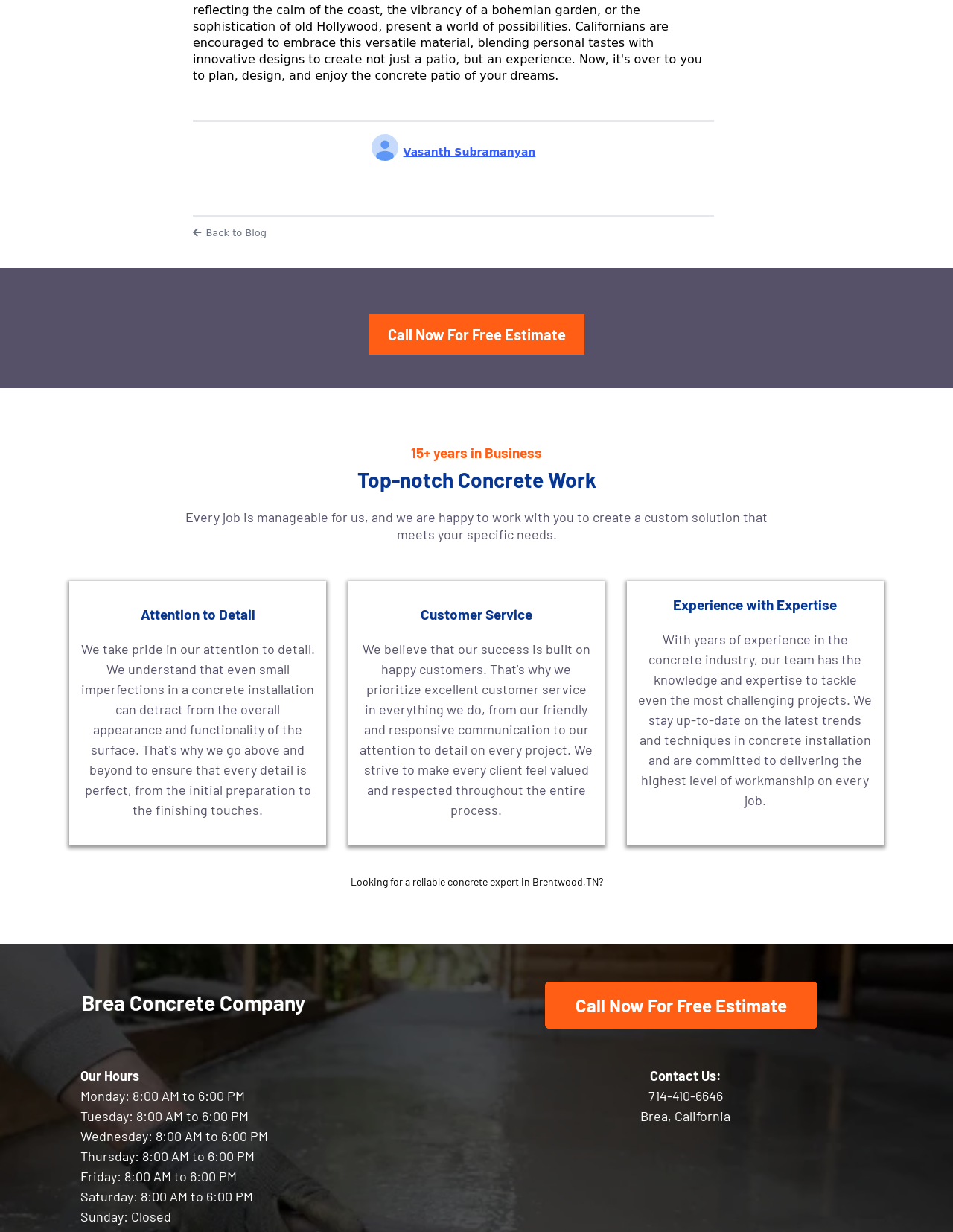Kindly respond to the following question with a single word or a brief phrase: 
What is the location of the concrete company?

Brea, California